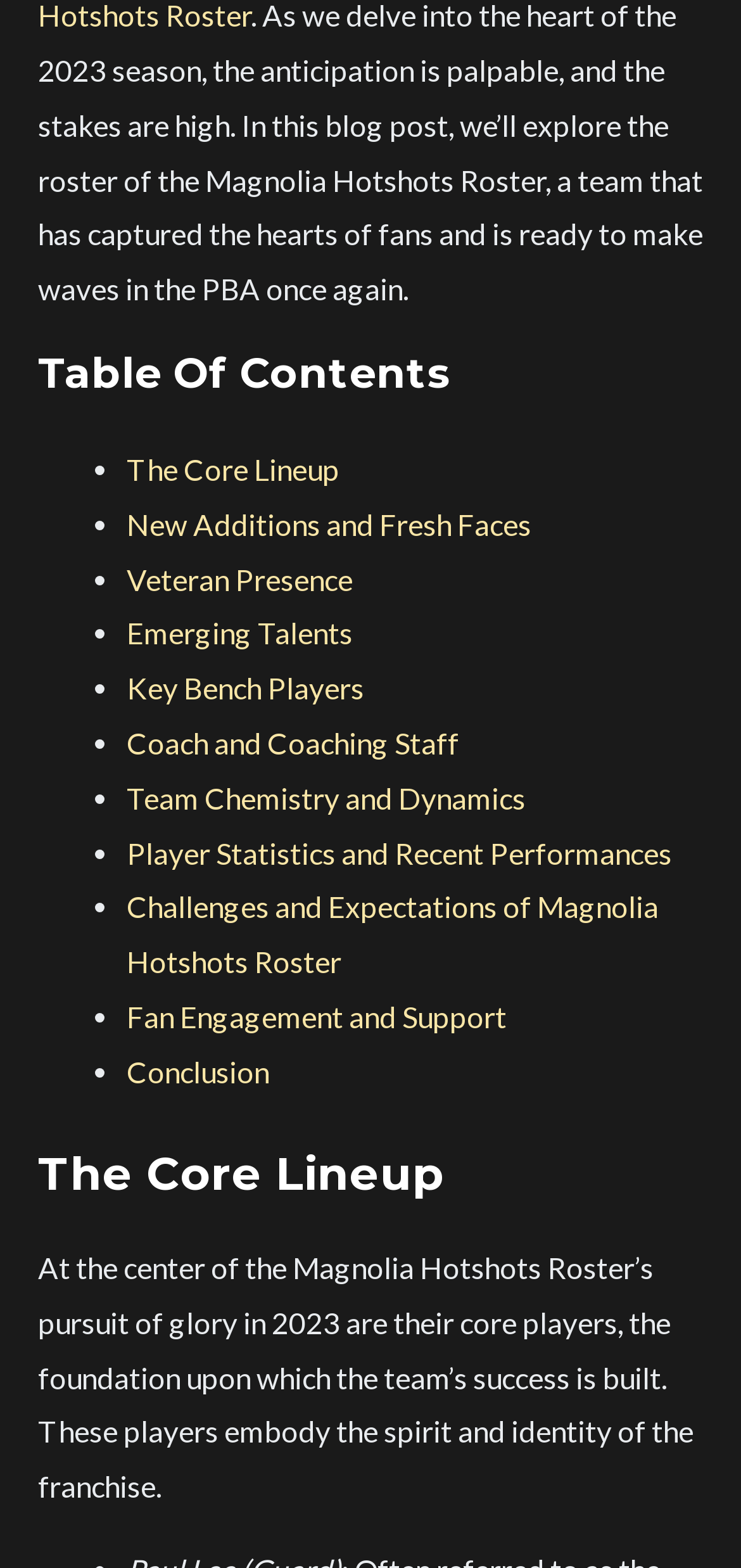Utilize the details in the image to thoroughly answer the following question: How many links are in the table of contents?

I counted the number of links under the 'Table Of Contents' heading, which are 'The Core Lineup', 'New Additions and Fresh Faces', 'Veteran Presence', 'Emerging Talents', 'Key Bench Players', 'Coach and Coaching Staff', 'Team Chemistry and Dynamics', 'Player Statistics and Recent Performances', 'Challenges and Expectations of Magnolia Hotshots Roster', 'Fan Engagement and Support', and 'Conclusion'.